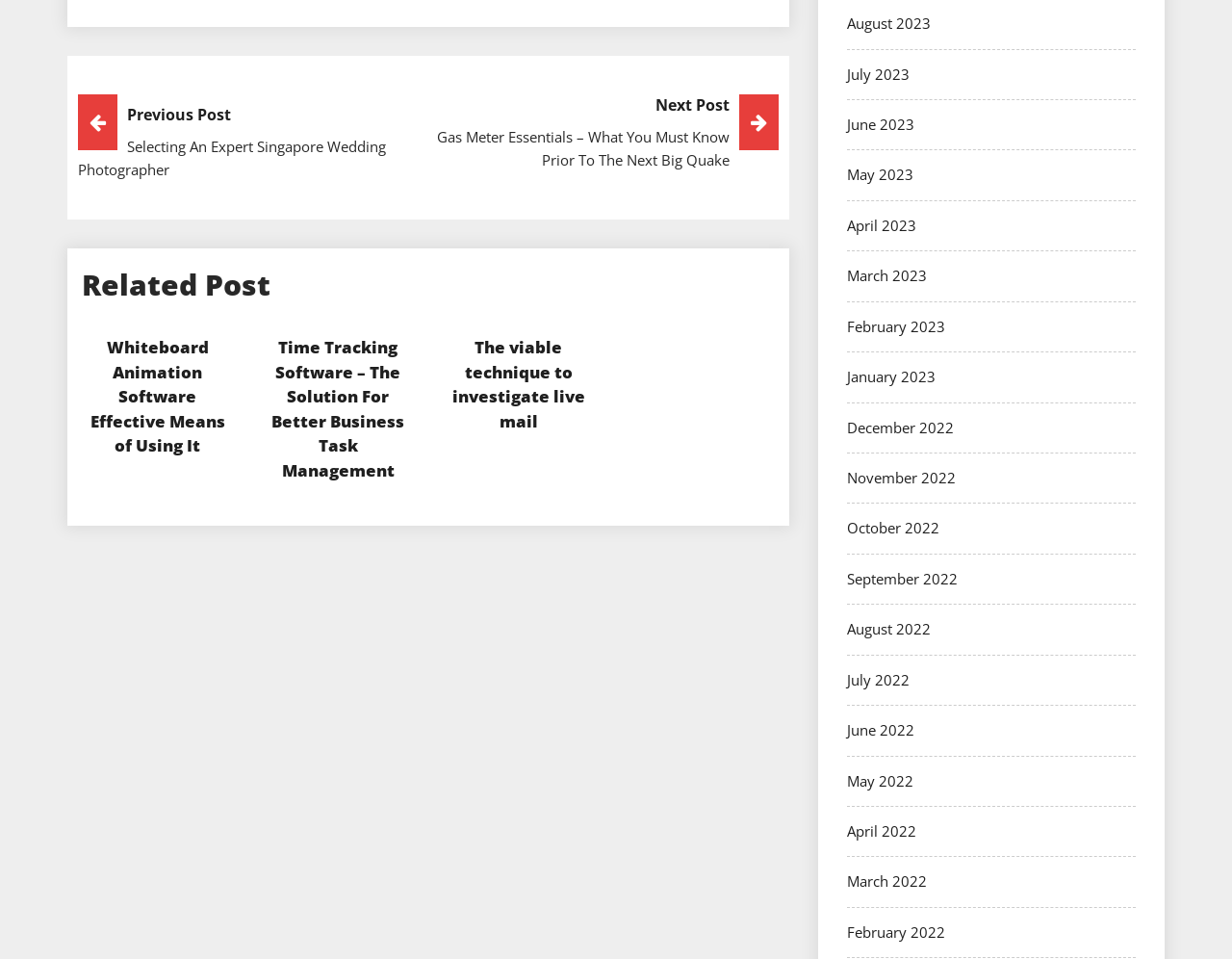What is the earliest available archive month?
Look at the image and answer the question with a single word or phrase.

February 2022